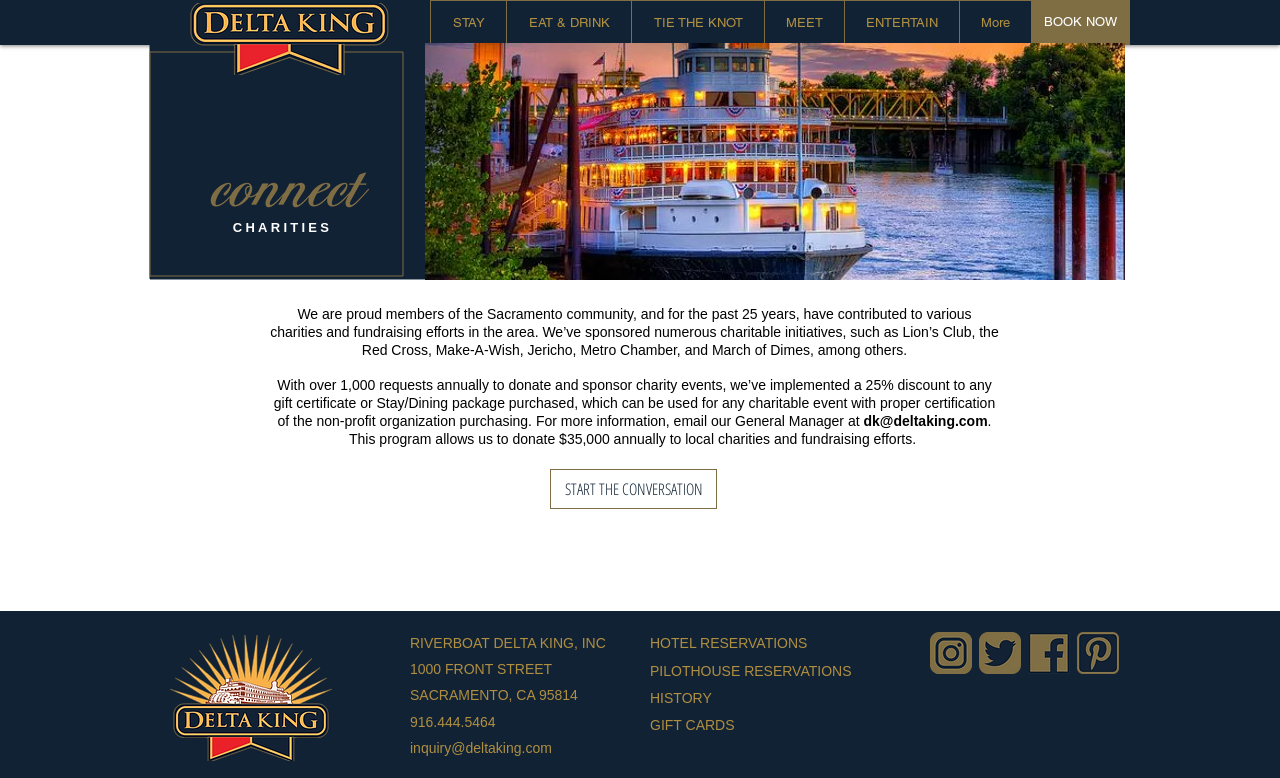Determine the bounding box coordinates for the region that must be clicked to execute the following instruction: "Start the conversation".

[0.43, 0.603, 0.56, 0.654]